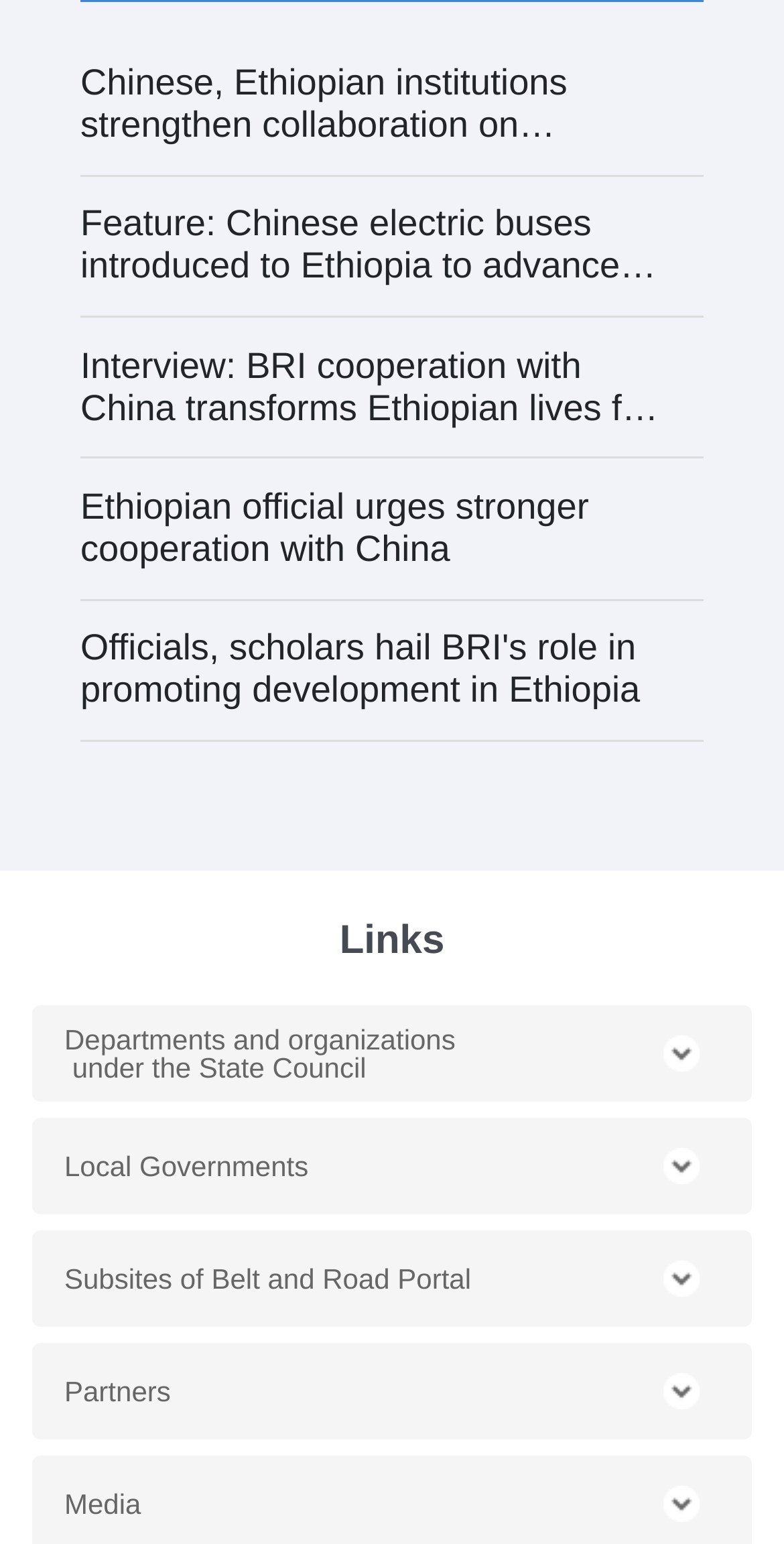Select the bounding box coordinates of the element I need to click to carry out the following instruction: "Explore Departments and organizations under the State Council".

[0.041, 0.65, 0.959, 0.713]